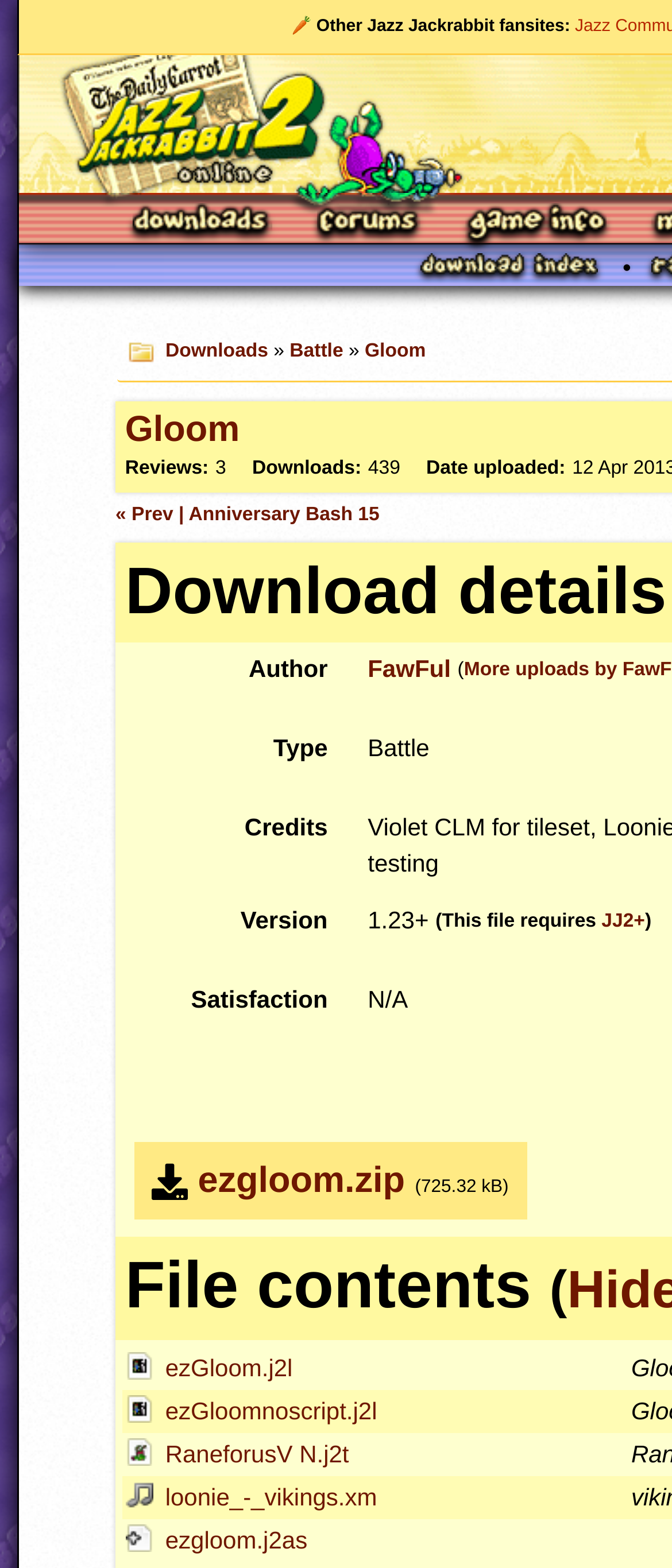How many downloads are available for Gloom?
Using the image as a reference, answer with just one word or a short phrase.

439